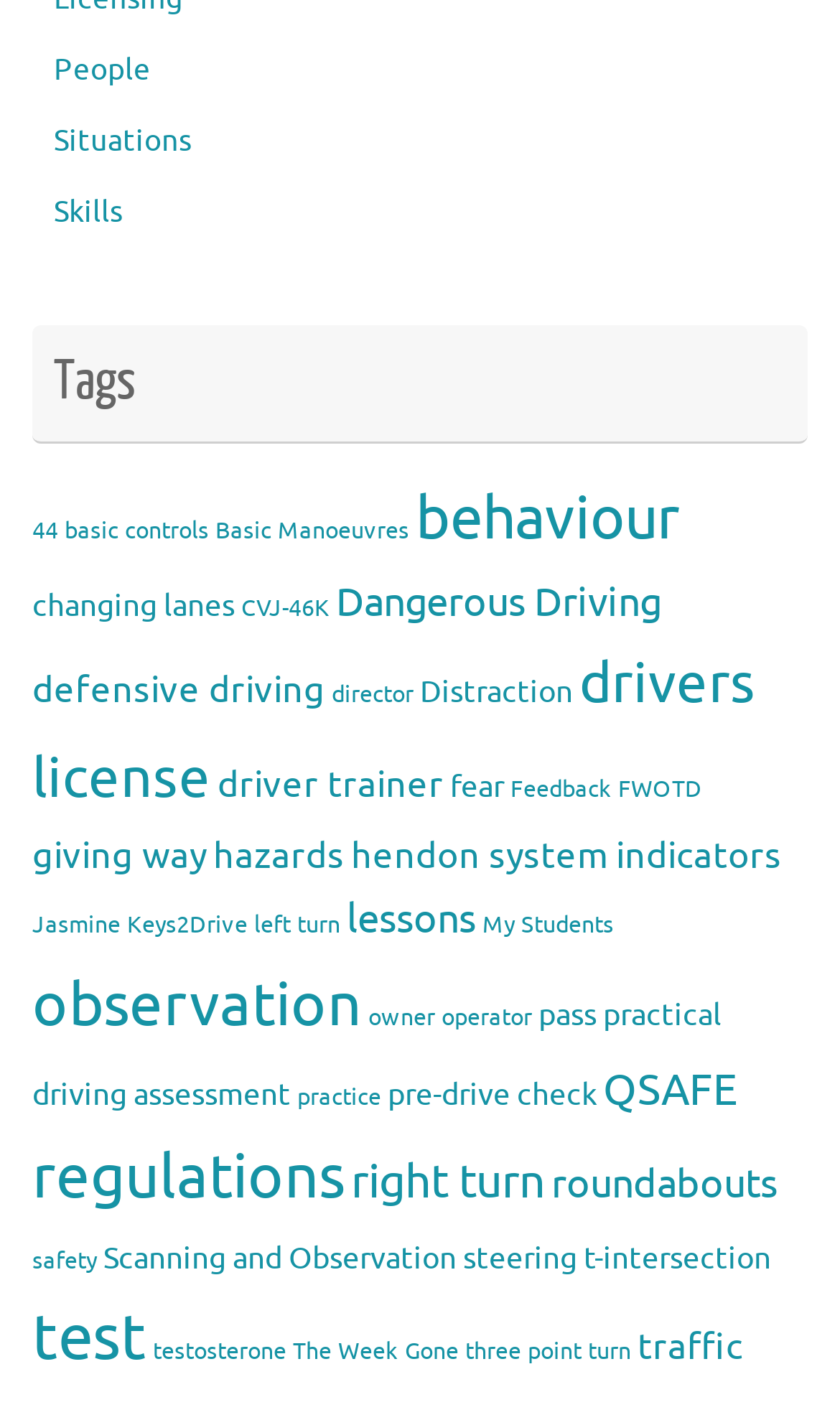Extract the bounding box coordinates for the HTML element that matches this description: "giving way". The coordinates should be four float numbers between 0 and 1, i.e., [left, top, right, bottom].

[0.038, 0.589, 0.246, 0.621]